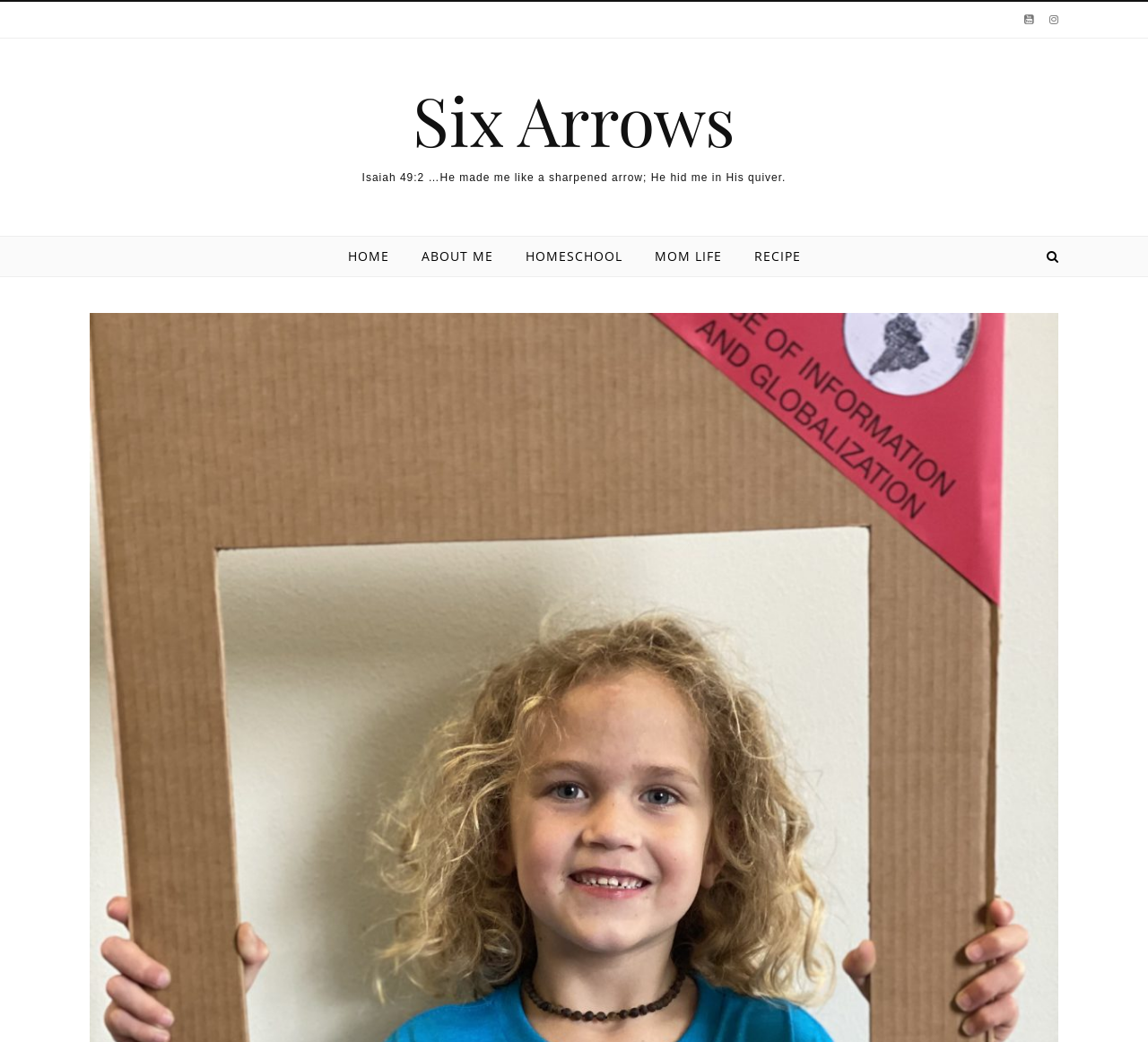What is the quote on the webpage? Look at the image and give a one-word or short phrase answer.

Isaiah 49:2